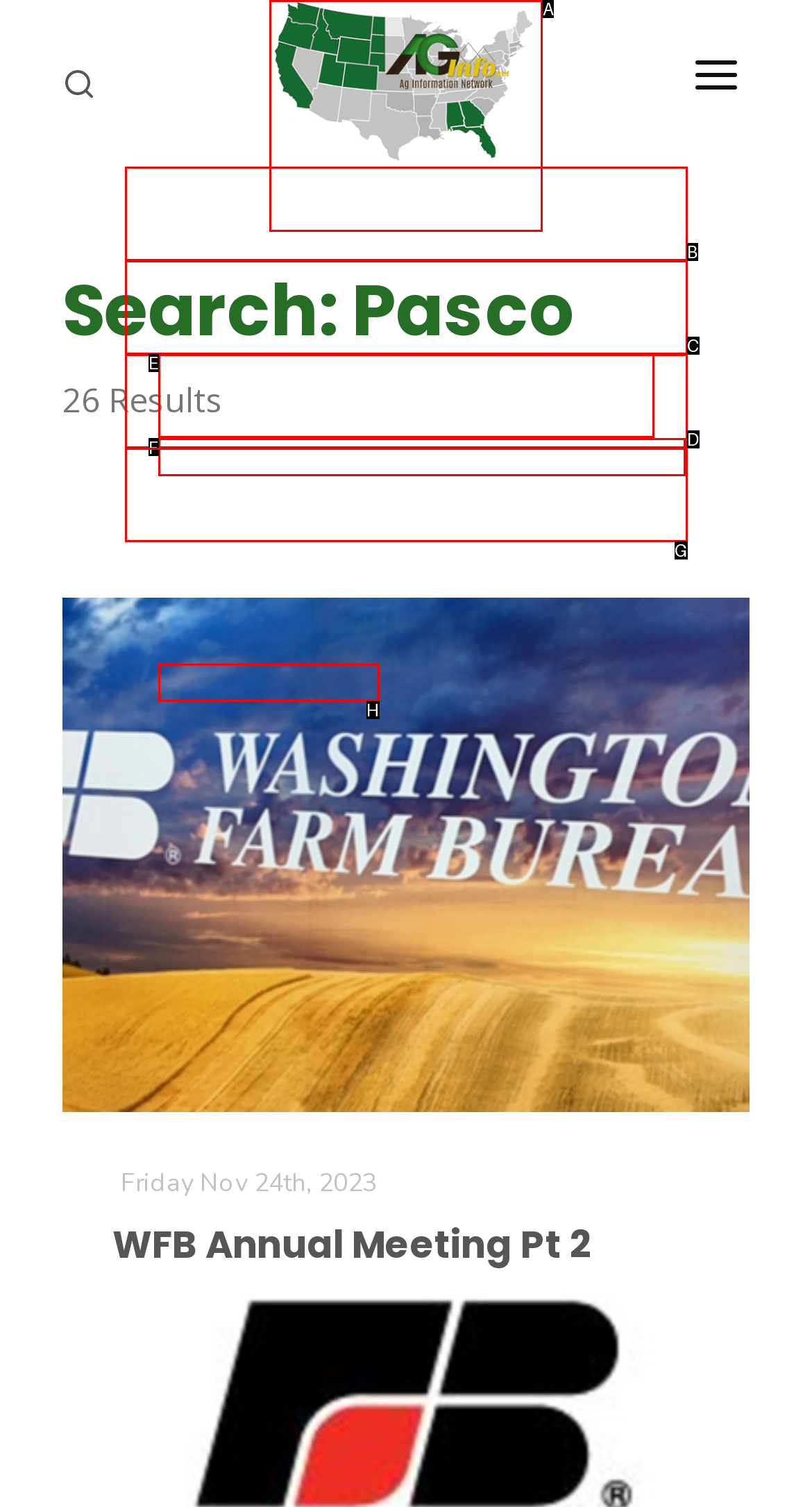Identify the HTML element that corresponds to the description: Farm of the Future
Provide the letter of the matching option from the given choices directly.

H